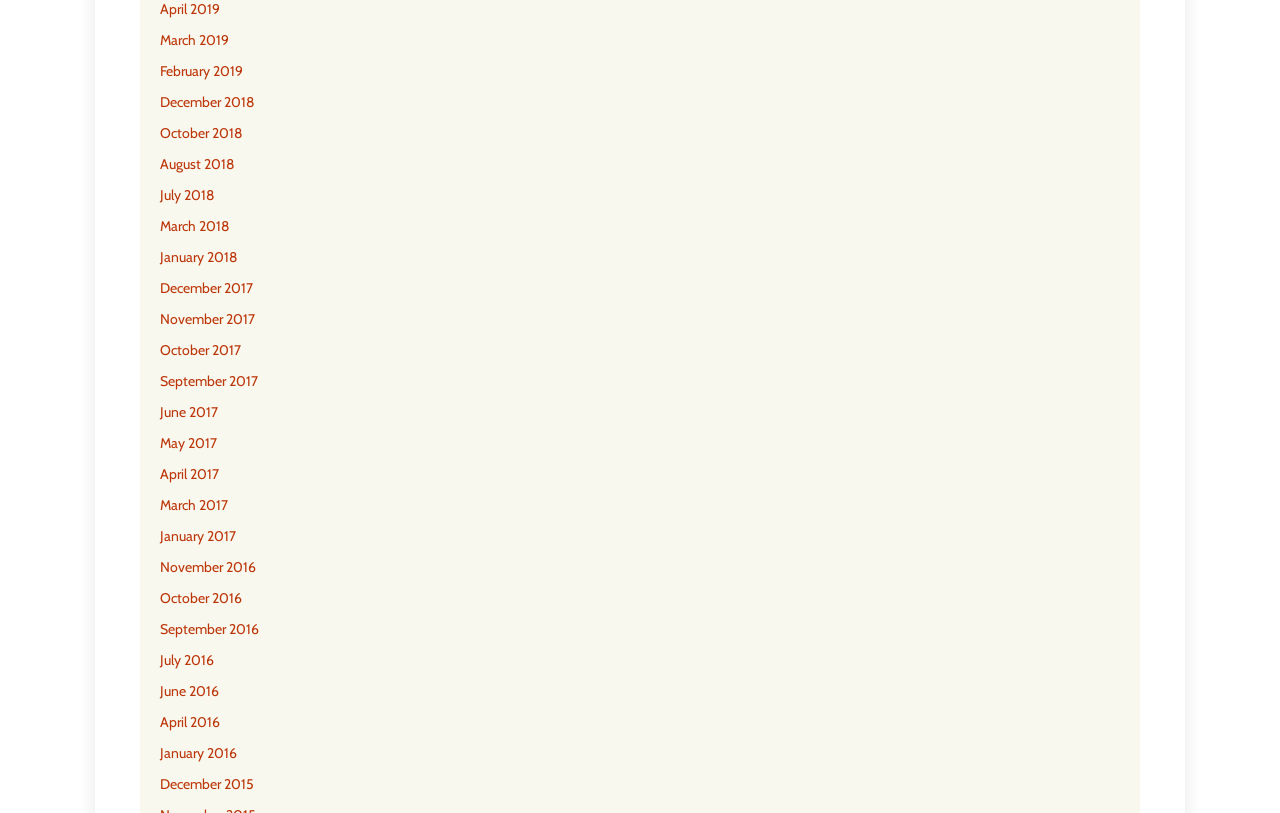How many links are there in total?
Use the image to give a comprehensive and detailed response to the question.

I counted the number of links in the list and found that there are 28 links in total, each representing a different month and year.